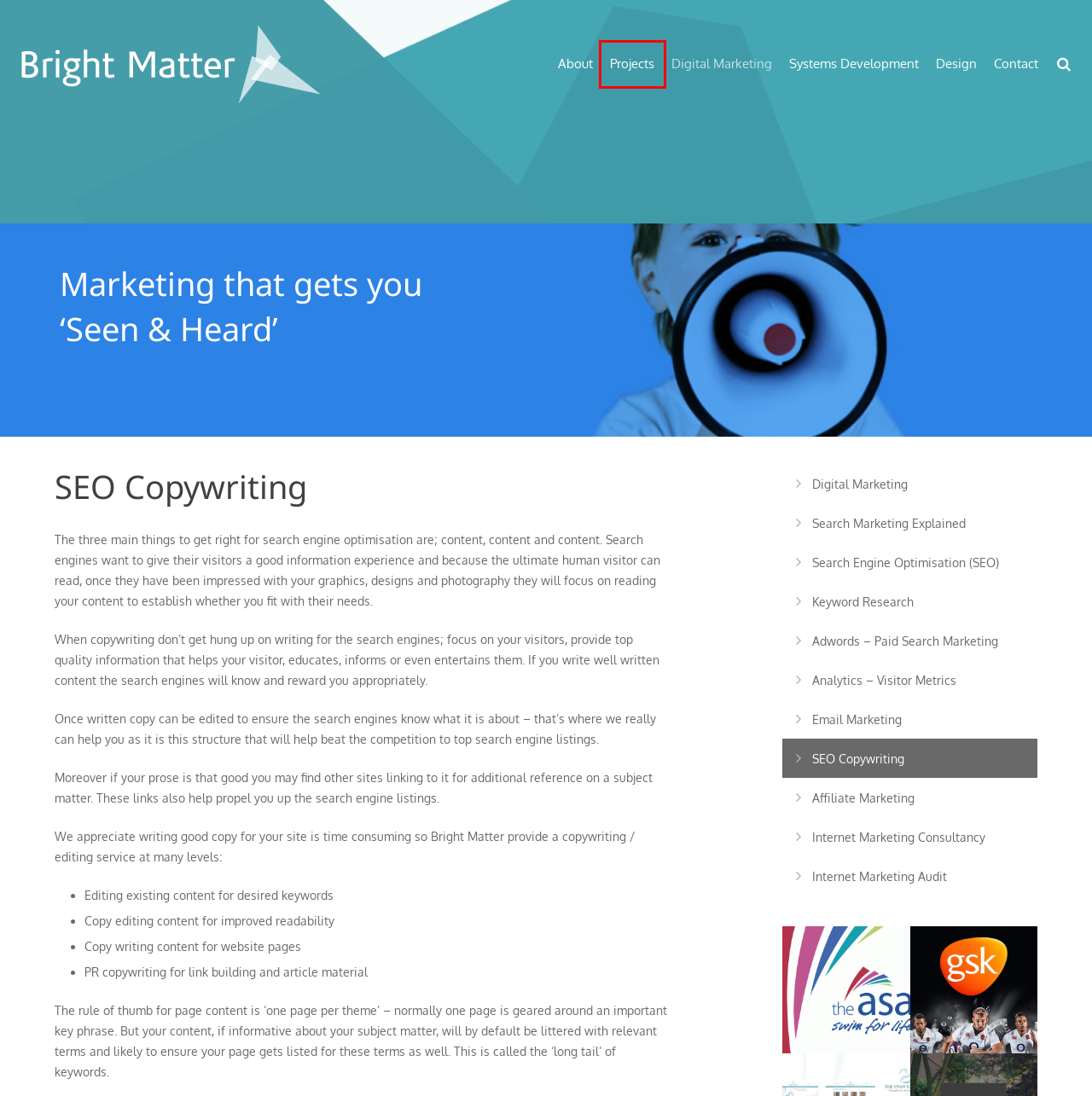Consider the screenshot of a webpage with a red bounding box around an element. Select the webpage description that best corresponds to the new page after clicking the element inside the red bounding box. Here are the candidates:
A. Projects | Bright Matter
B. Digital Marketing | Bright Matter
C. Contact | Bright Matter
D. Ecommerce Bespoke Development | Bright Matter
E. Internet Marketing Consultancy | Bright Matter
F. Analytics – Visitor Metrics | Bright Matter
G. GSK | Bright Matter
H. Affiliate Marketing | Bright Matter

A